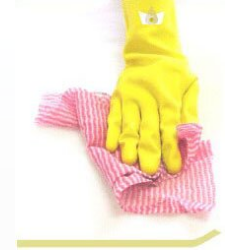What is the purpose of the pink-and-white striped cloth?
Please answer the question with a single word or phrase, referencing the image.

cleaning surfaces